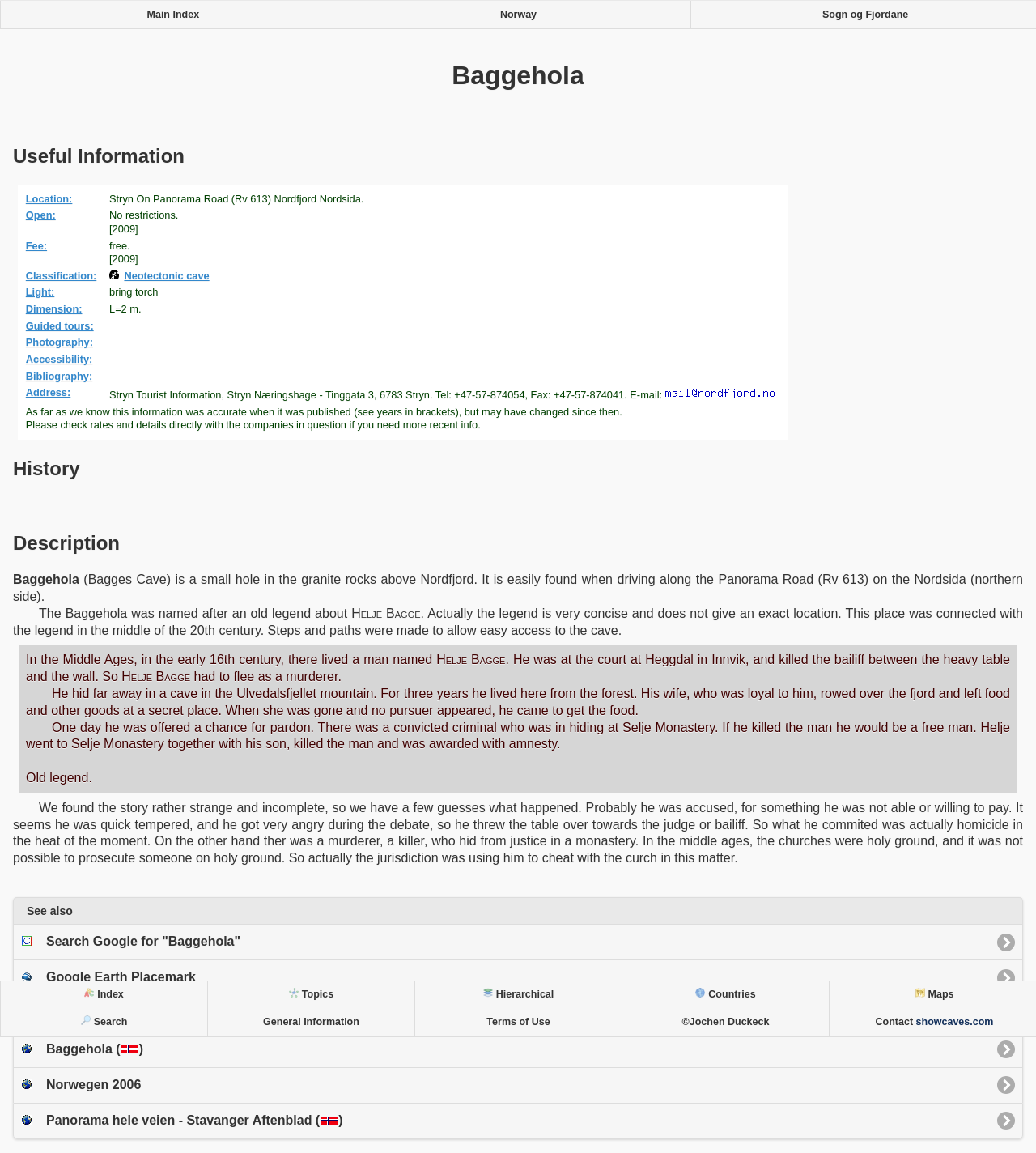Please identify the bounding box coordinates of the area that needs to be clicked to follow this instruction: "search for something".

None